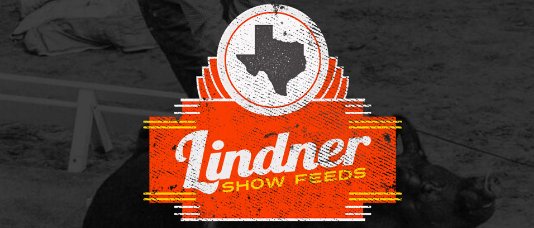Refer to the image and provide a thorough answer to this question:
What is the shape of the emblem above the text?

The shape of the emblem above the text is circular because the caption describes it as a 'circular emblem highlighting the state of Texas'.